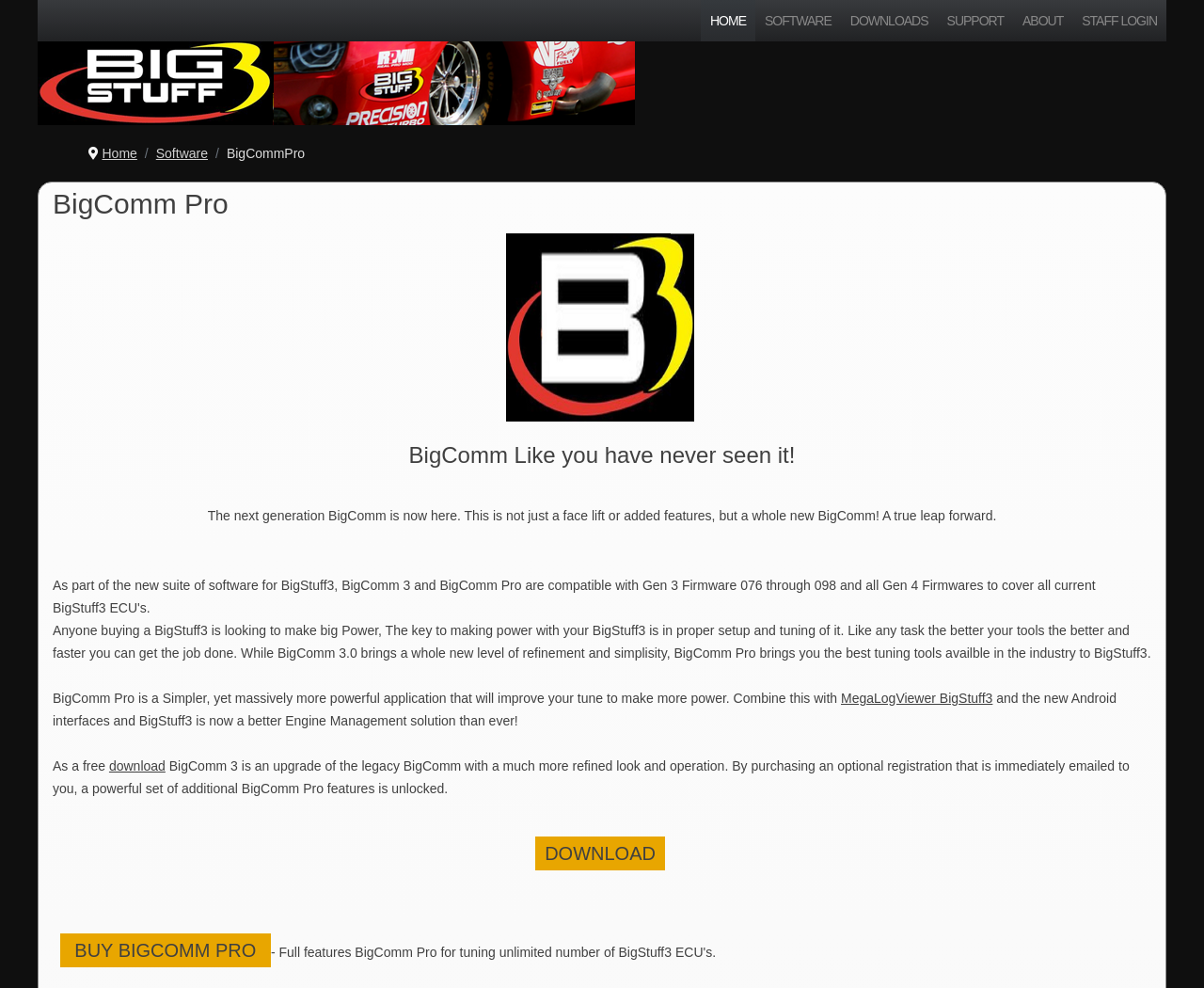Please give the bounding box coordinates of the area that should be clicked to fulfill the following instruction: "Click the BUY BIGCOMM PRO link". The coordinates should be in the format of four float numbers from 0 to 1, i.e., [left, top, right, bottom].

[0.05, 0.945, 0.225, 0.979]